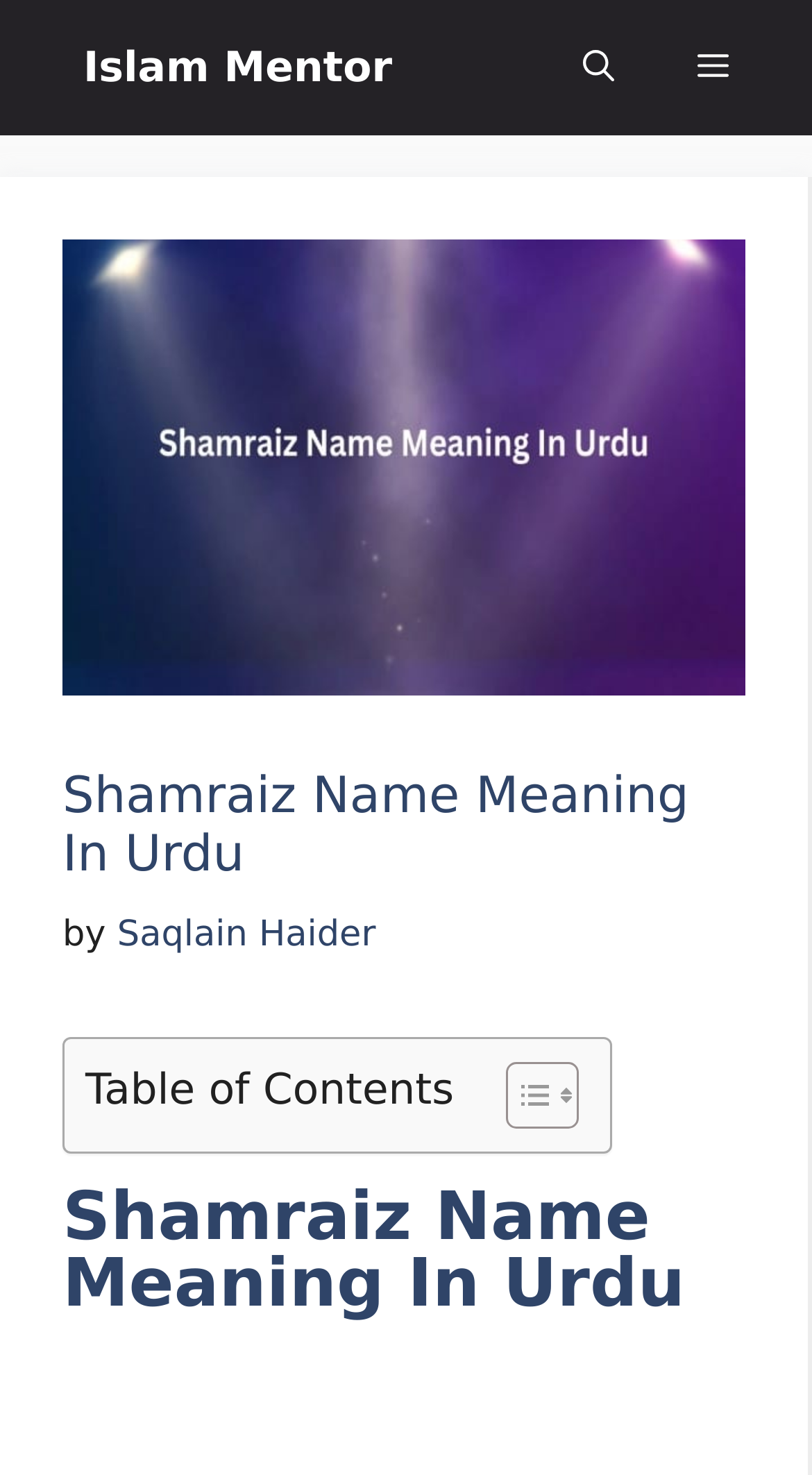Please extract and provide the main headline of the webpage.

Shamraiz Name Meaning In Urdu